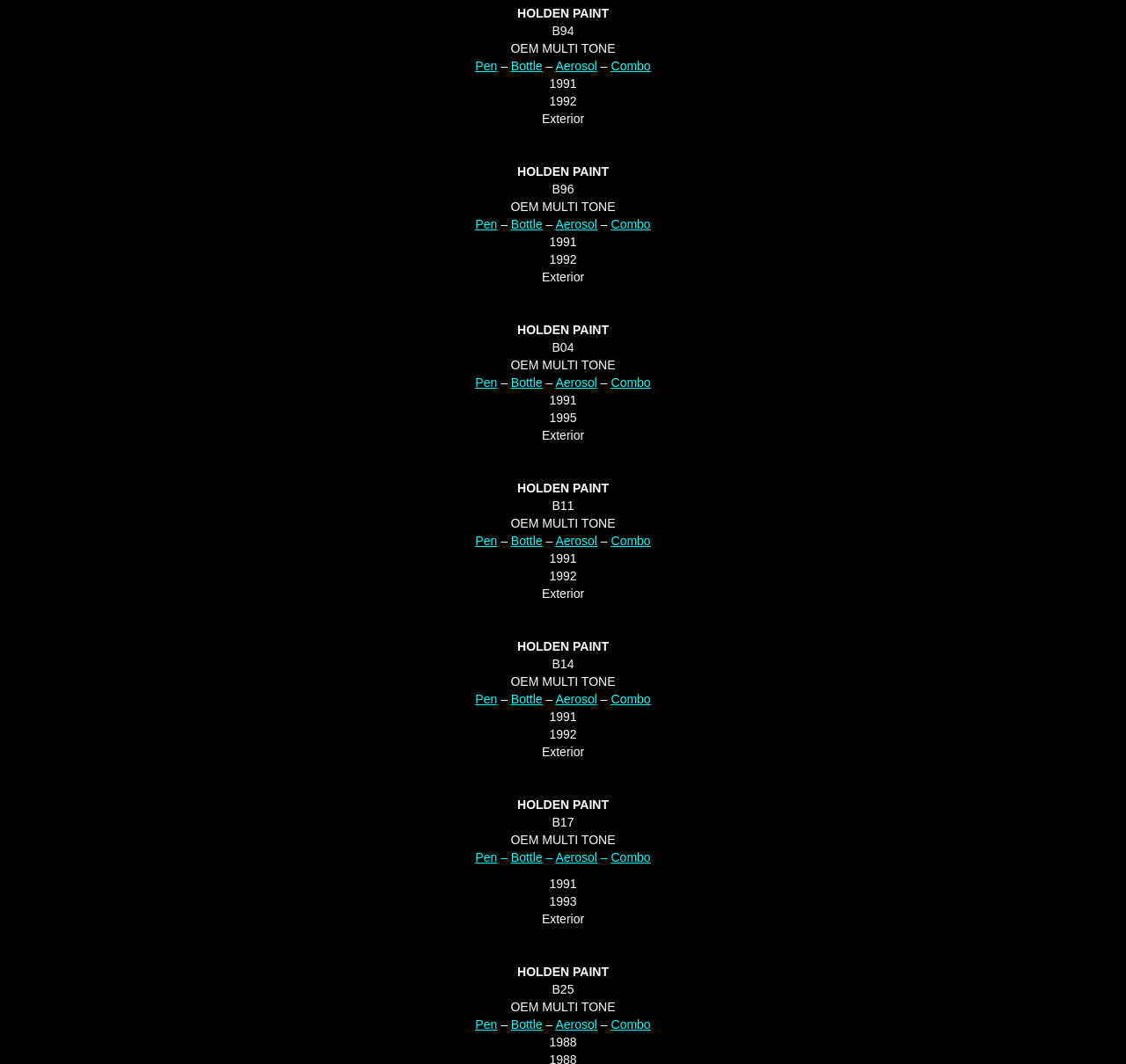Locate the bounding box coordinates of the element that needs to be clicked to carry out the instruction: "Click on 'Pen'". The coordinates should be given as four float numbers ranging from 0 to 1, i.e., [left, top, right, bottom].

[0.422, 0.056, 0.442, 0.069]